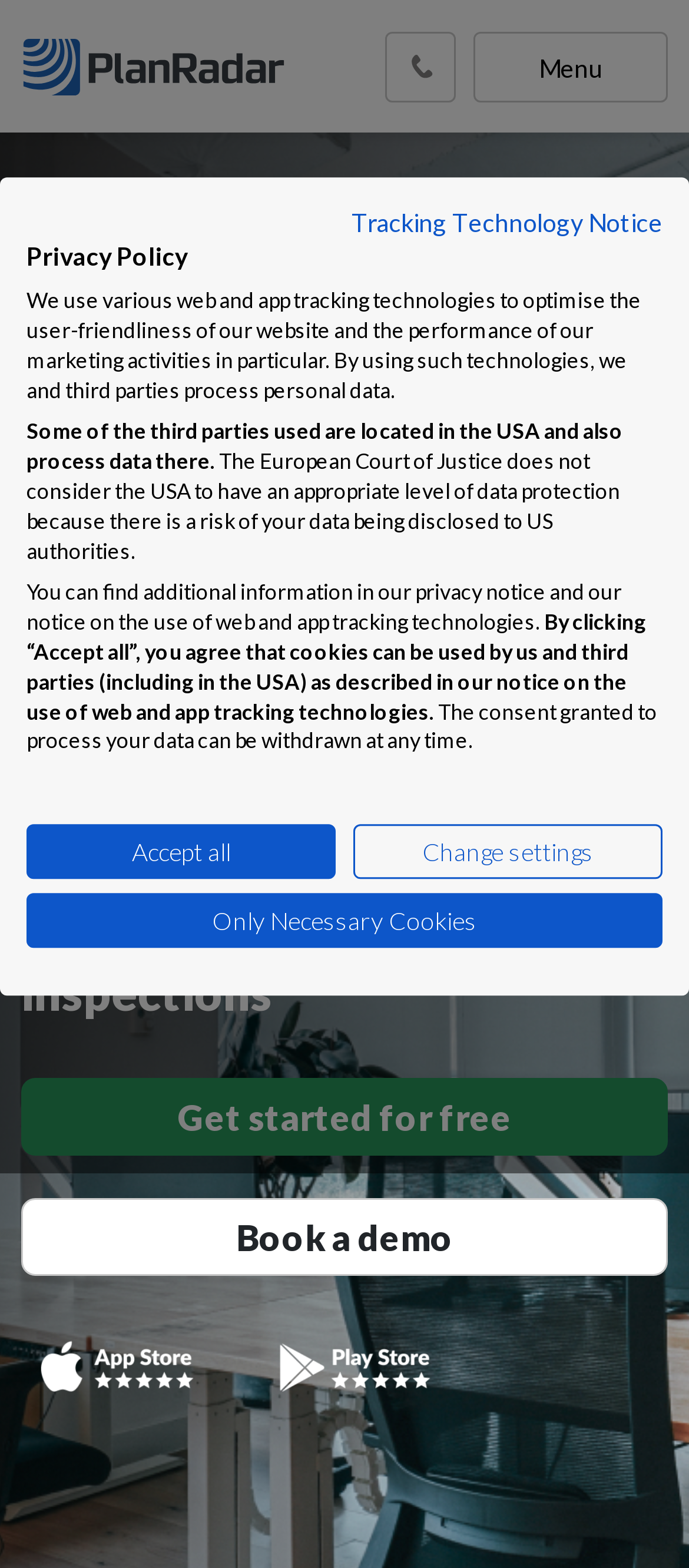By analyzing the image, answer the following question with a detailed response: What is the purpose of the 'Get started for free' link?

The 'Get started for free' link is likely a call-to-action button that allows users to start using the office management software for free, without any initial cost or commitment.